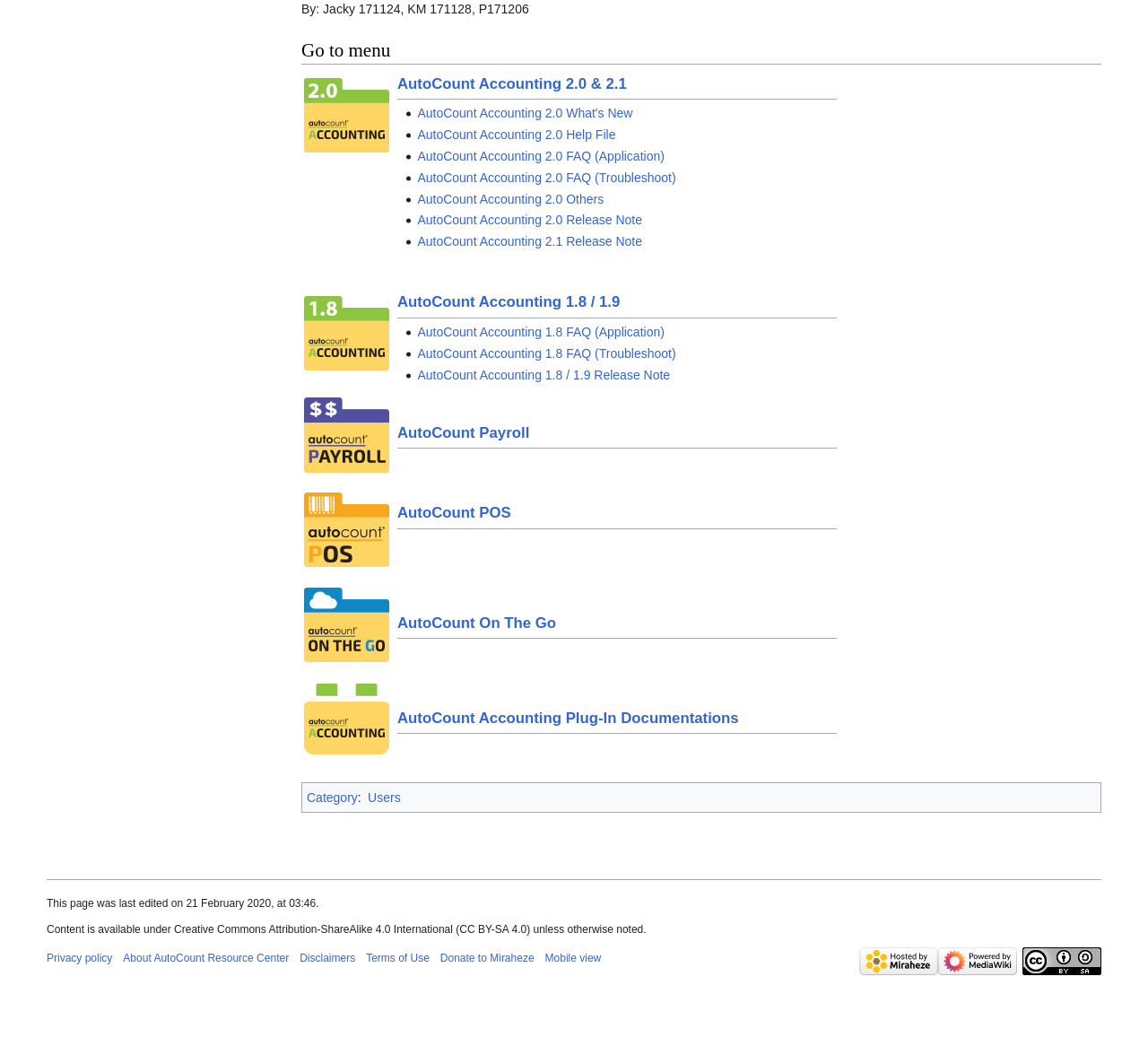Please give a succinct answer to the question in one word or phrase:
What is the last edited date of this page?

21 February 2020